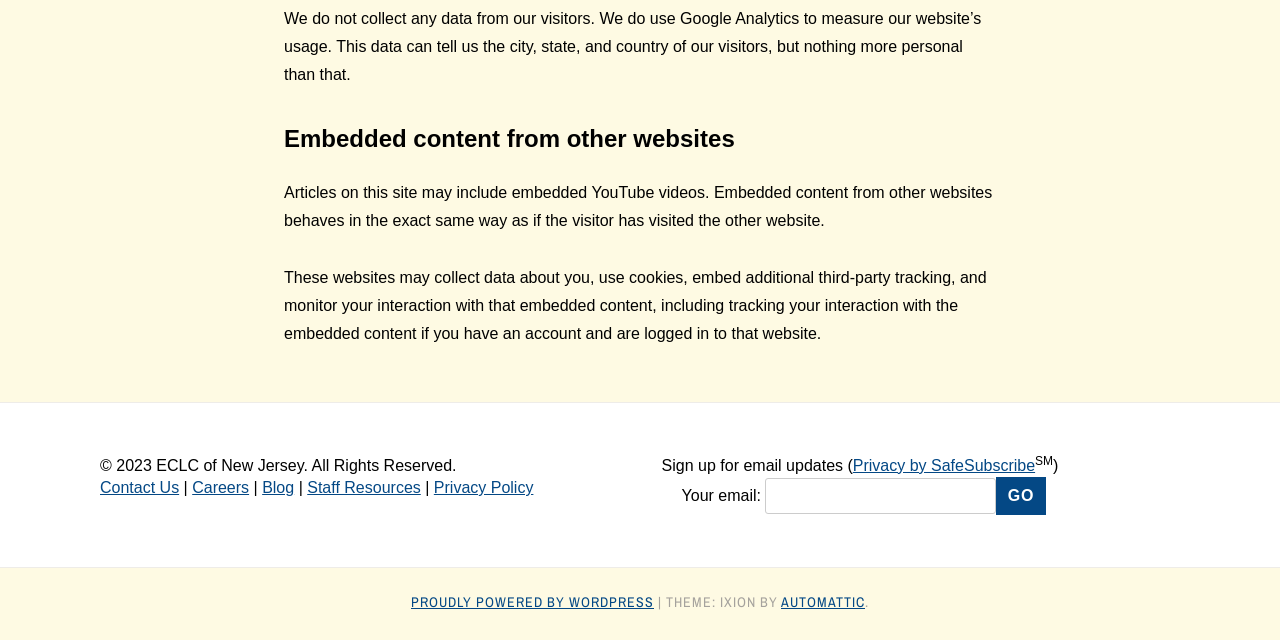Show the bounding box coordinates for the HTML element described as: "Version 4: the future".

None